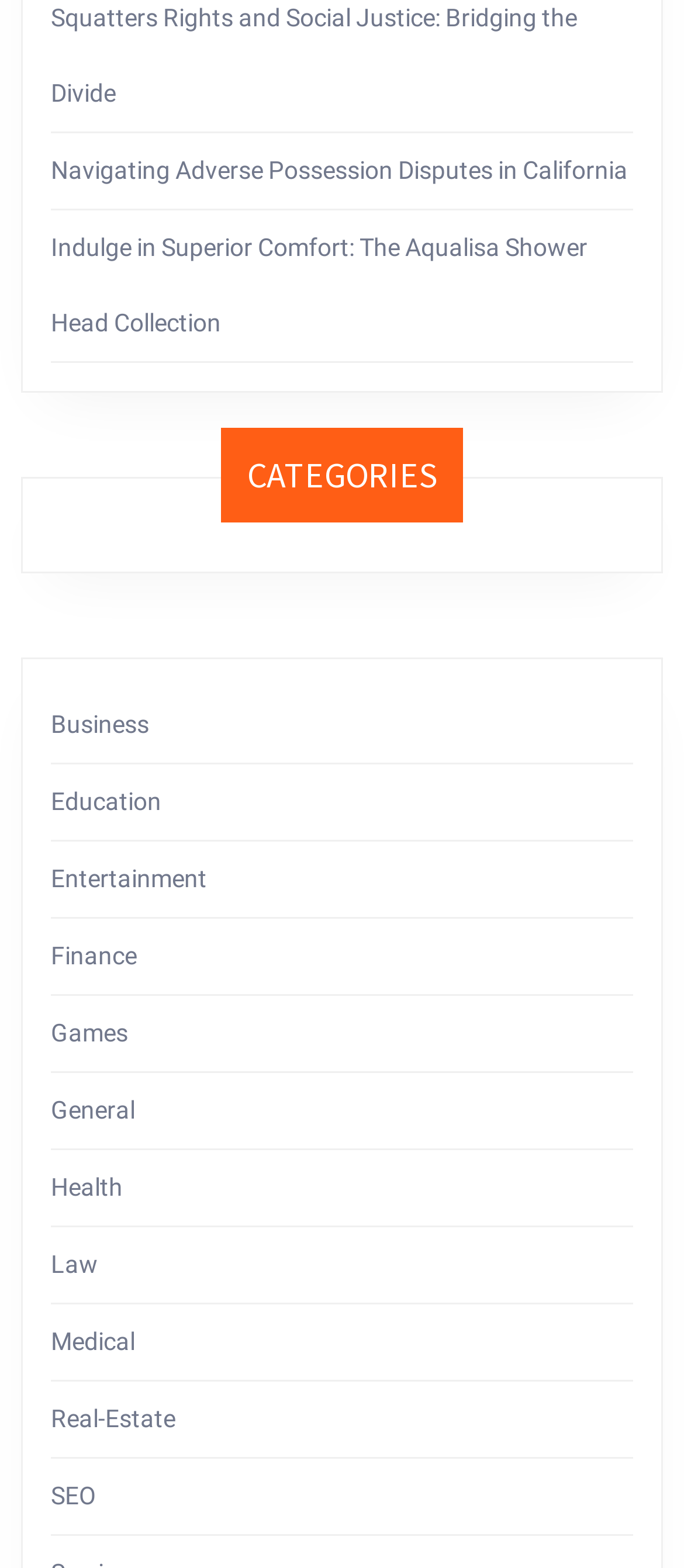Please analyze the image and provide a thorough answer to the question:
How many characters are in the text of the first link?

I counted the number of characters in the text of the first link element, which is 'Squatters Rights and Social Justice: Bridging the Divide', and found that it has 43 characters.